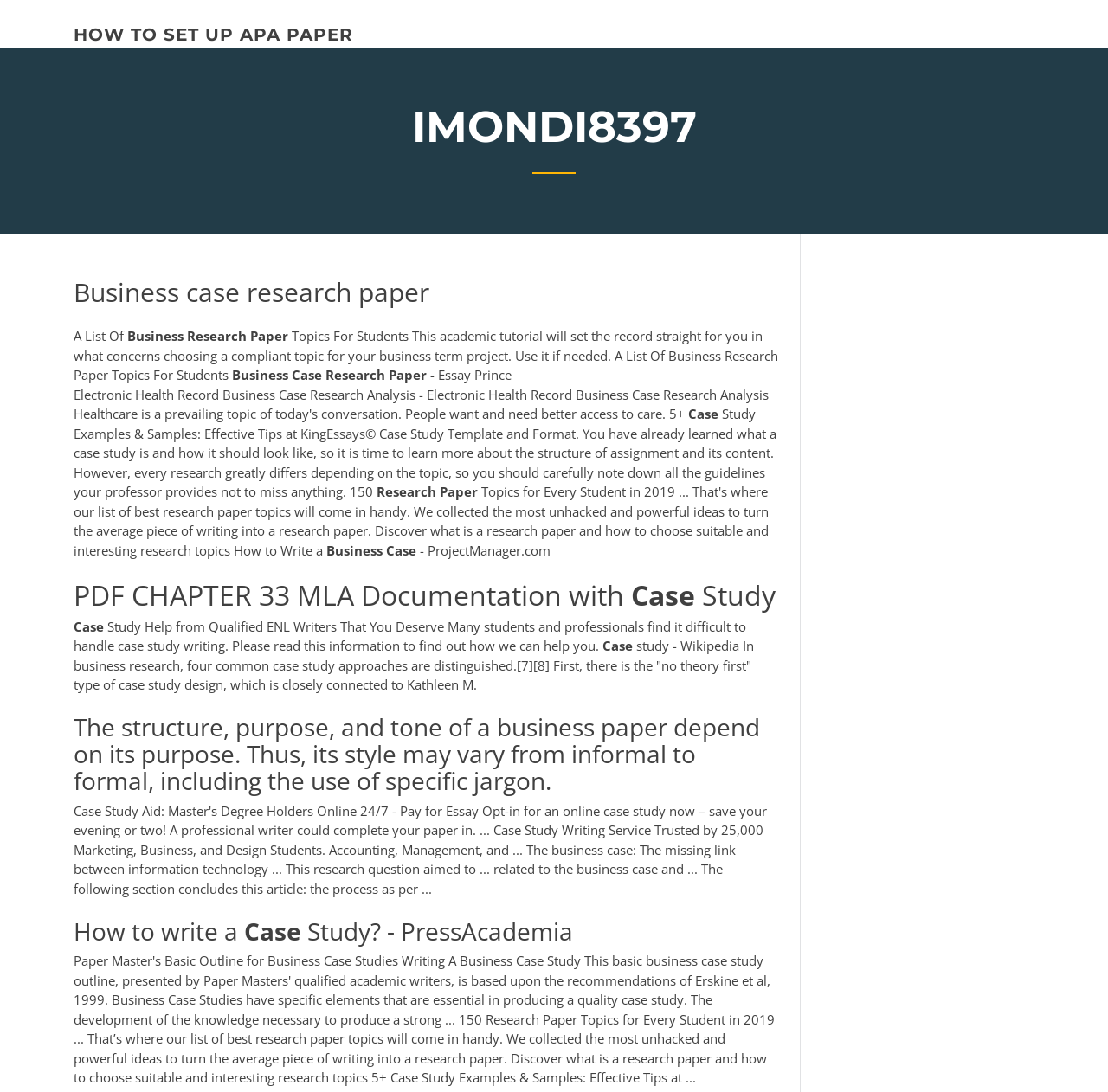What is the purpose of a business paper?
Provide a well-explained and detailed answer to the question.

The purpose of a business paper depends on its purpose, as stated in the heading 'The structure, purpose, and tone of a business paper depend on its purpose.'. This implies that the purpose of a business paper can vary, and its style may range from informal to formal, including the use of specific jargon.